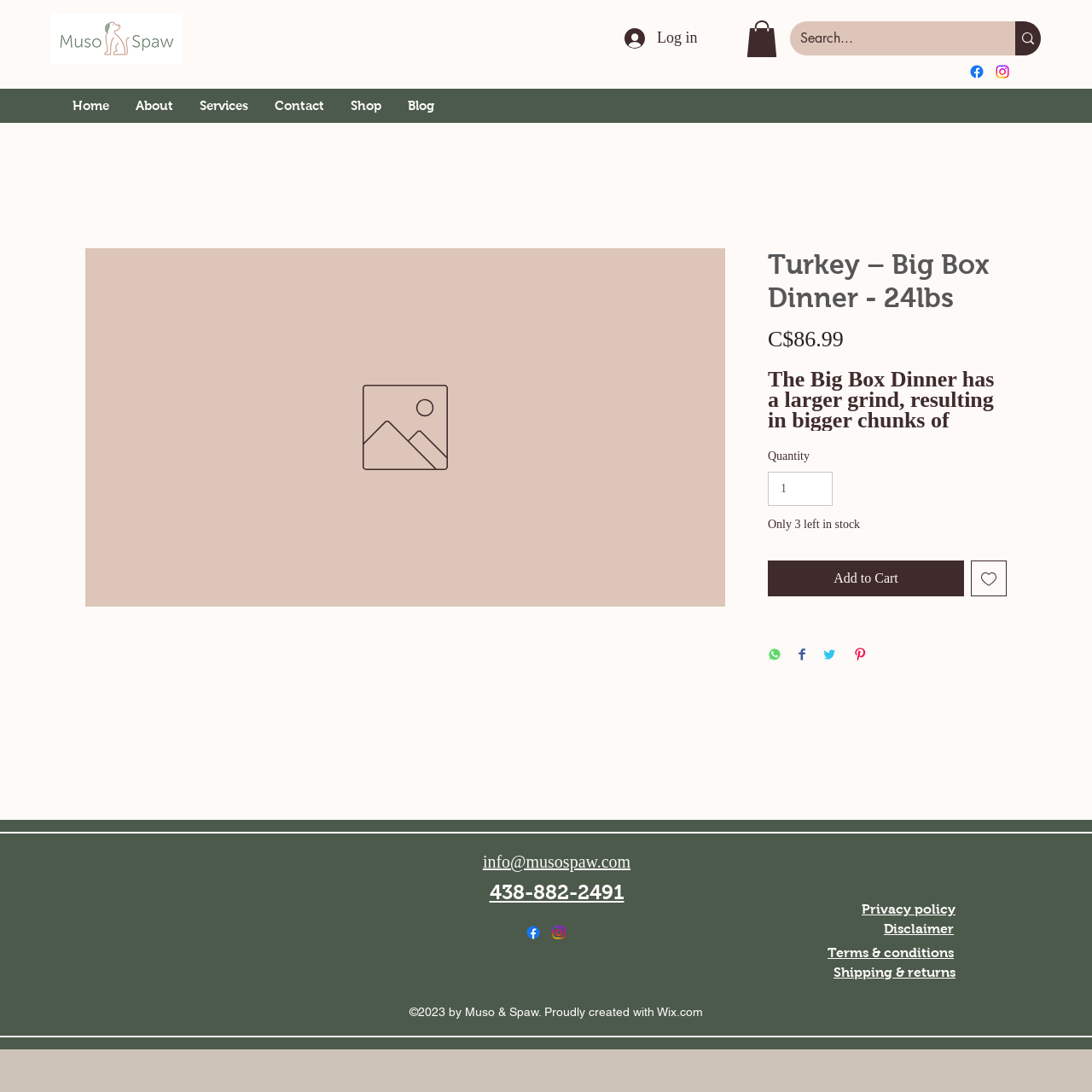Determine the main headline of the webpage and provide its text.

Turkey – Big Box Dinner - 24lbs